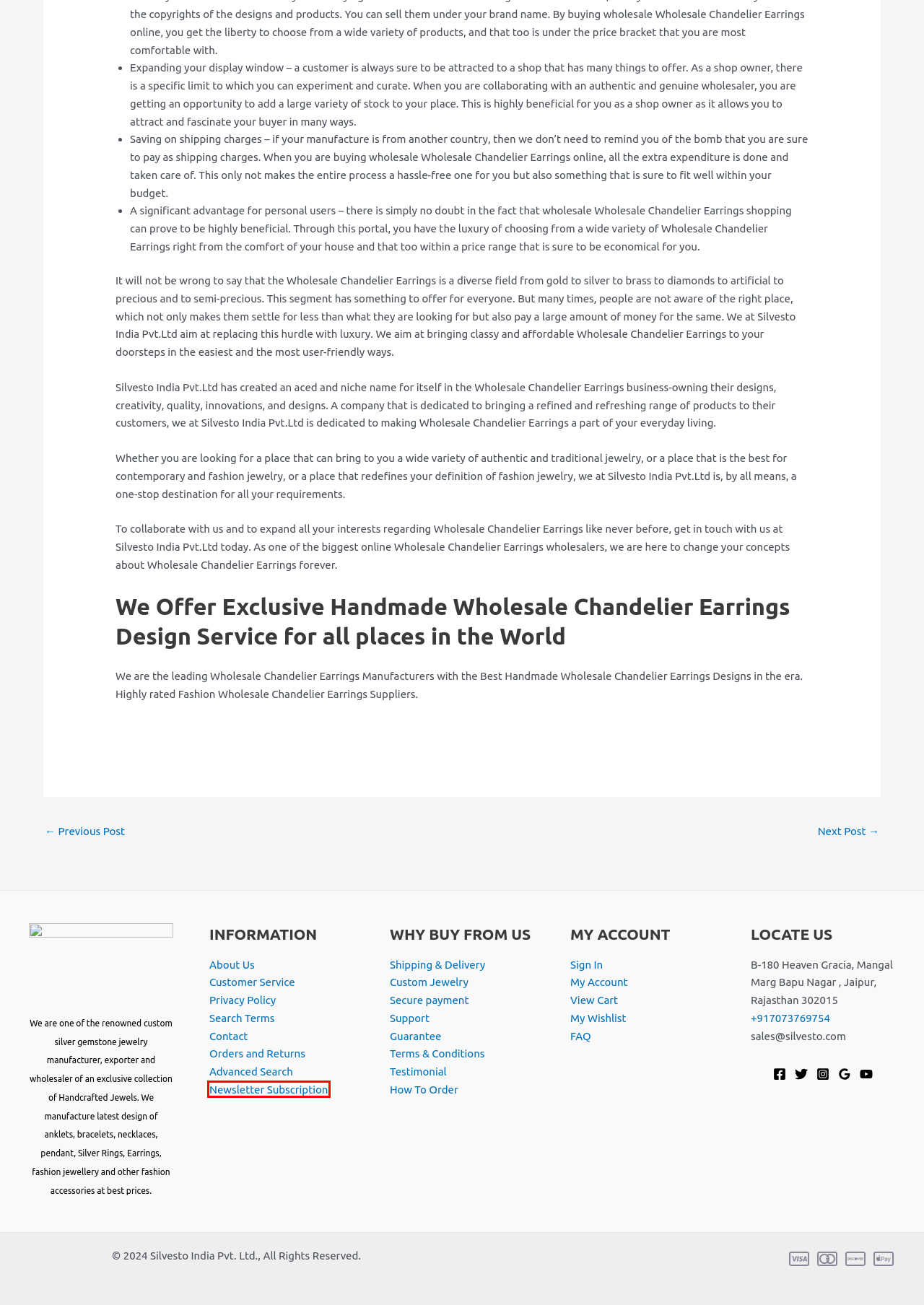You are provided with a screenshot of a webpage containing a red rectangle bounding box. Identify the webpage description that best matches the new webpage after the element in the bounding box is clicked. Here are the potential descriptions:
A. Secure payment - Silvesto India Pvt. Ltd.
B. Newsletter Subscription - Silvesto India Pvt. Ltd.
C. Silver Chandelier Earrings | Silvesto
D. Orders and Returns - Silvesto India Pvt. Ltd.
E. Privacy Policy - Silvesto India Pvt. Ltd.
F. How To Order - Silvesto India Pvt. Ltd.
G. Search Terms - Silvesto India Pvt. Ltd.
H. Guarantee - Silvesto India Pvt. Ltd.

B